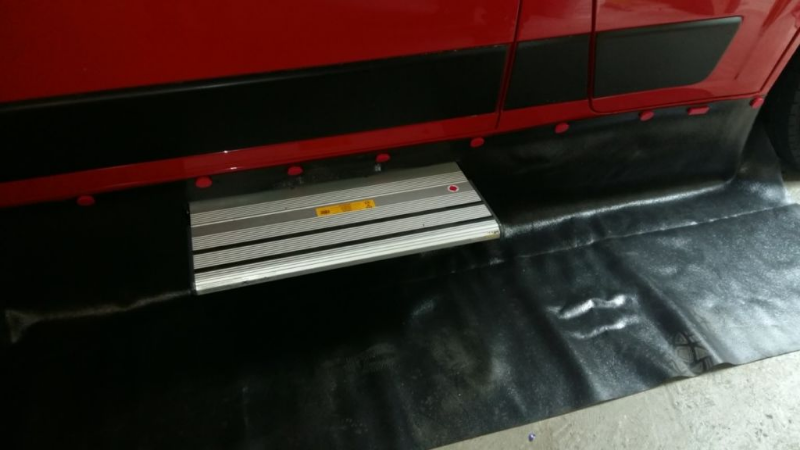What do the bright yellow markings on the step indicate?
Refer to the image and offer an in-depth and detailed answer to the question.

The bright yellow markings on the step may indicate safety instructions or product information, drawing the user's attention to important details about the step's usage or maintenance.